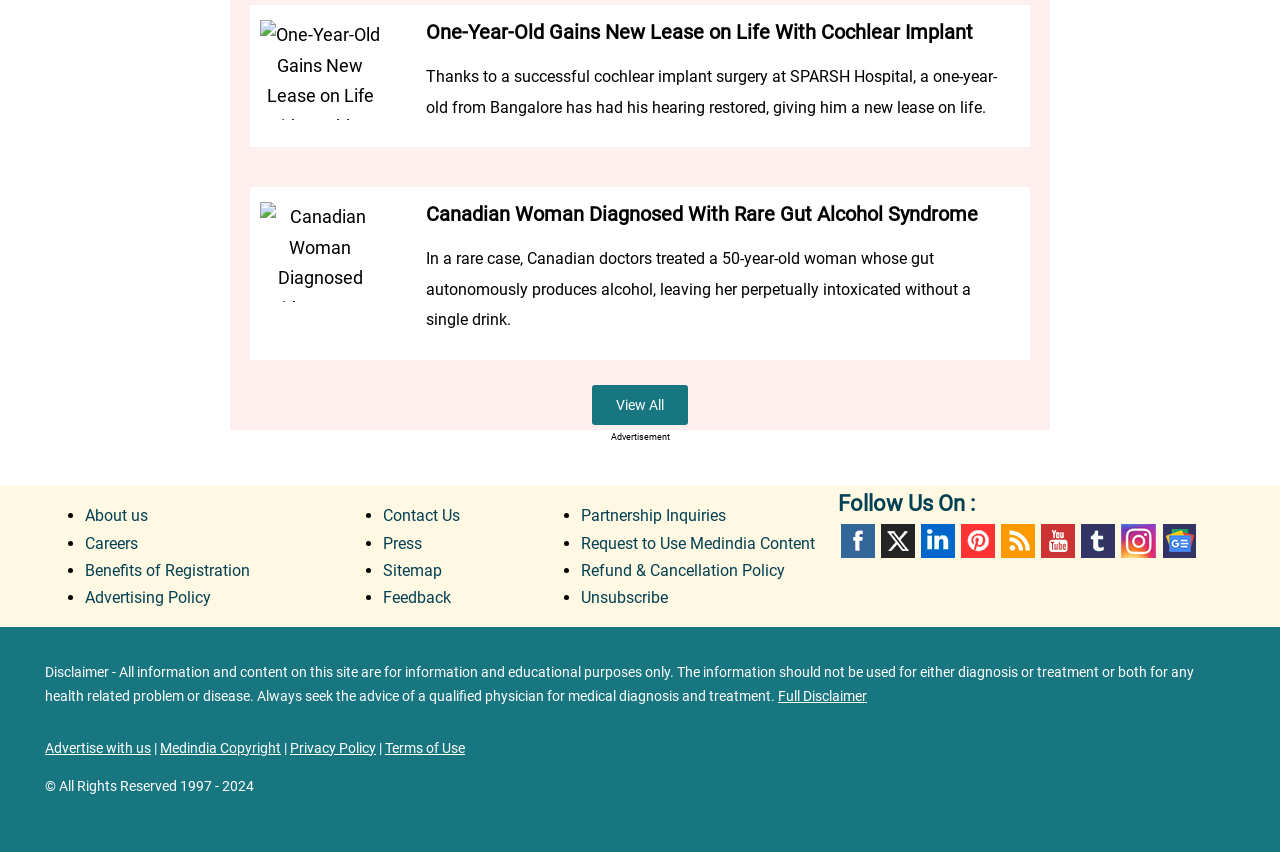Give a one-word or phrase response to the following question: What is the purpose of the 'View All' link?

To view all news